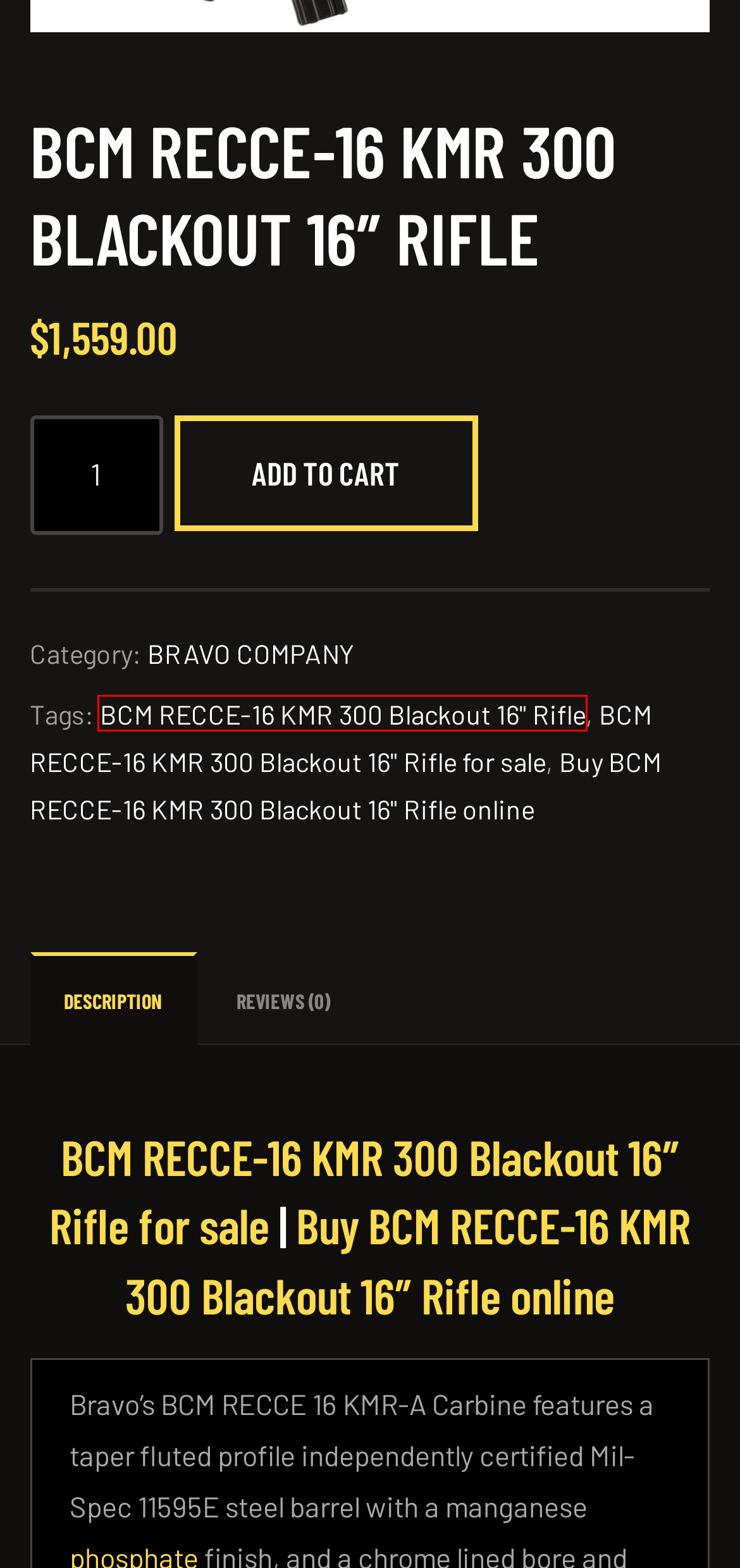Observe the webpage screenshot and focus on the red bounding box surrounding a UI element. Choose the most appropriate webpage description that corresponds to the new webpage after clicking the element in the bounding box. Here are the candidates:
A. Buy BCM RECCE-16 KMR 300 Blackout 16" Rifle online - Firearms Supply Shop
B. Buy Guns Online | Wholesale Firearms USA | Firearms Supply Shop
C. Our Services - Firearms Supply Shop
D. About us - Firearms Supply Shop
E. Shop - Firearms Supply Shop
F. Blog - Firearms Supply Shop
G. BCM RECCE-16 KMR 300 Blackout 16" Rifle - Firearms Supply Shop
H. BRAVO COMPANY - Firearms Supply Shop

G